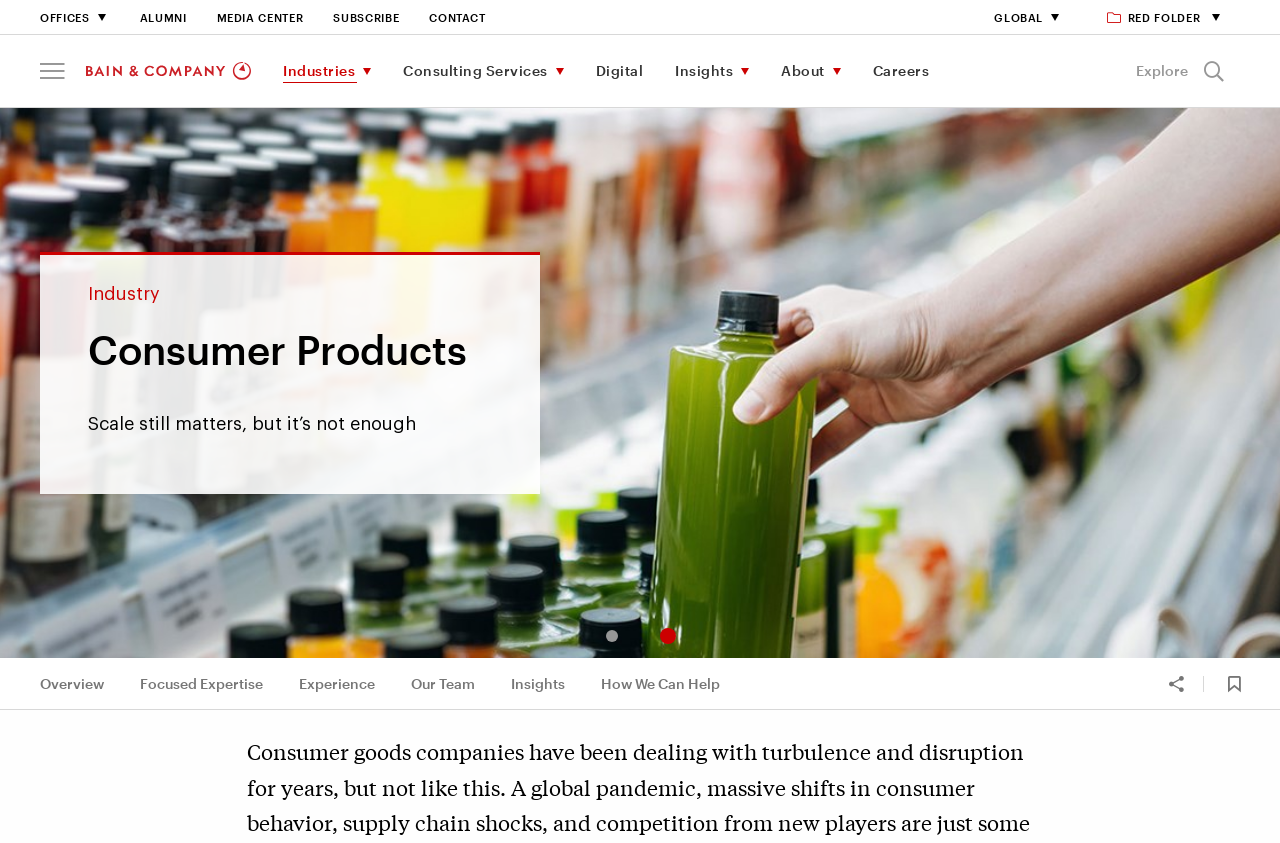Show the bounding box coordinates for the element that needs to be clicked to execute the following instruction: "Go to Contact". Provide the coordinates in the form of four float numbers between 0 and 1, i.e., [left, top, right, bottom].

[0.335, 0.013, 0.38, 0.028]